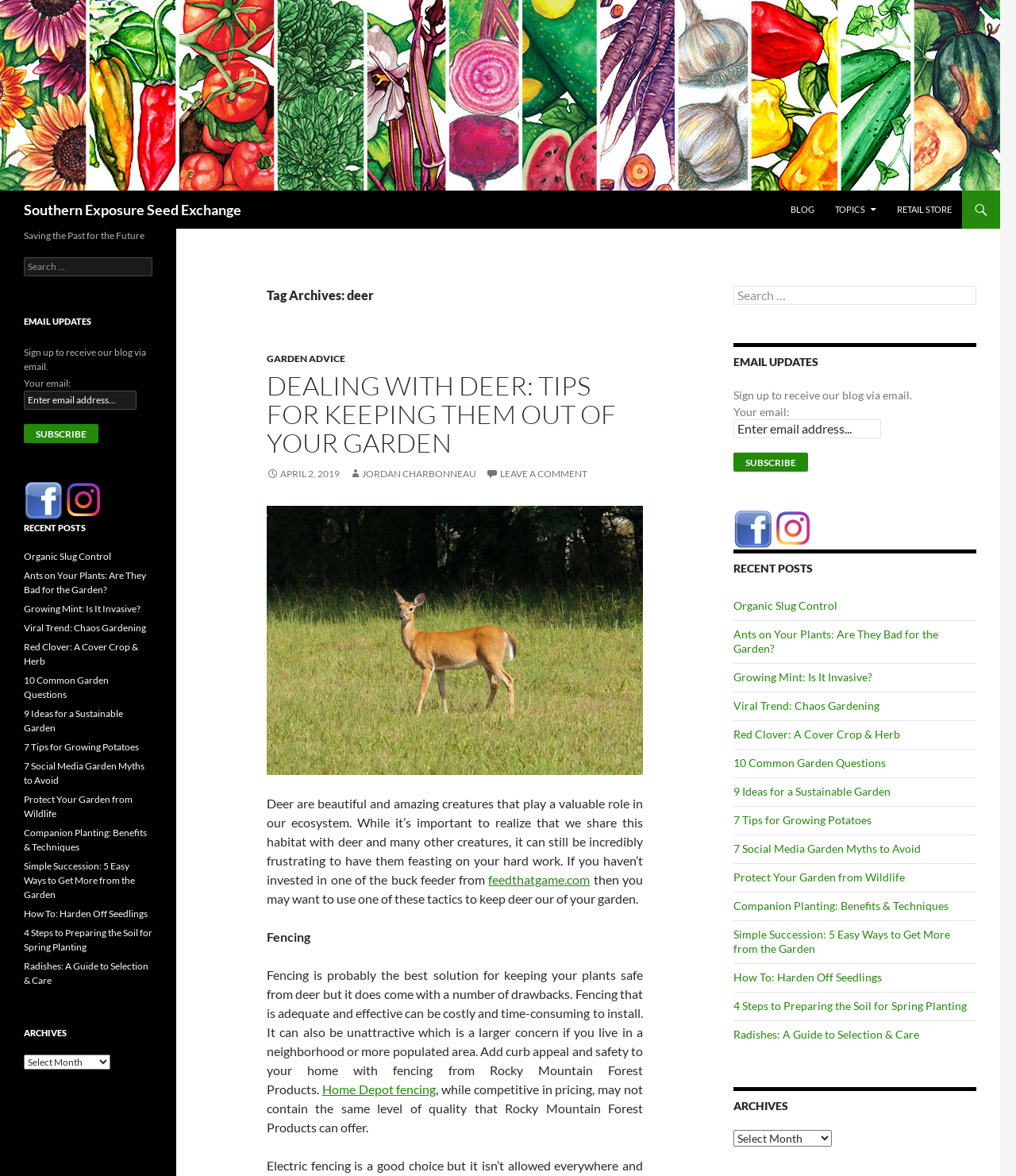Determine the webpage's heading and output its text content.

Southern Exposure Seed Exchange